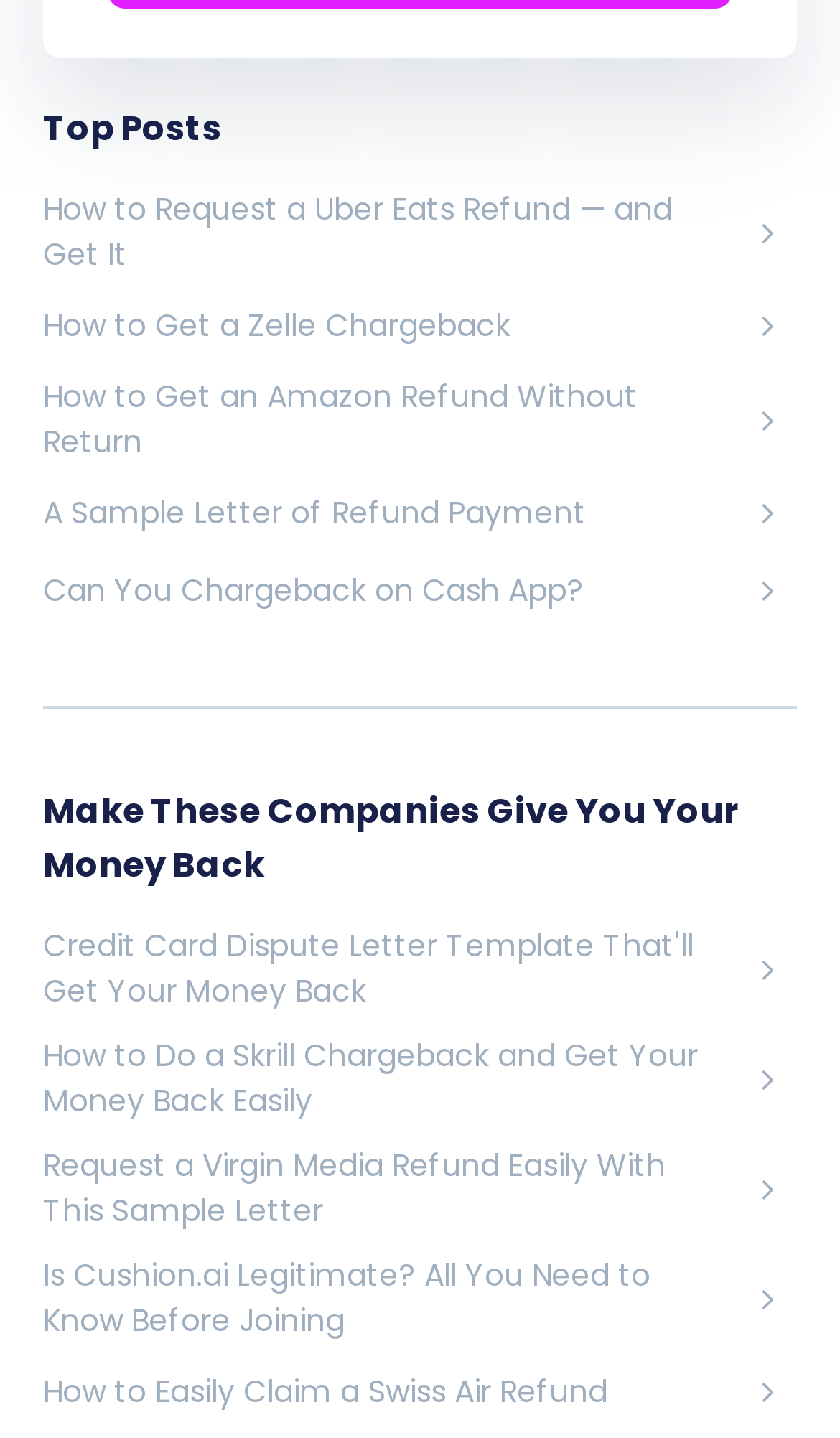Give a concise answer using only one word or phrase for this question:
How many images are there on the webpage?

10